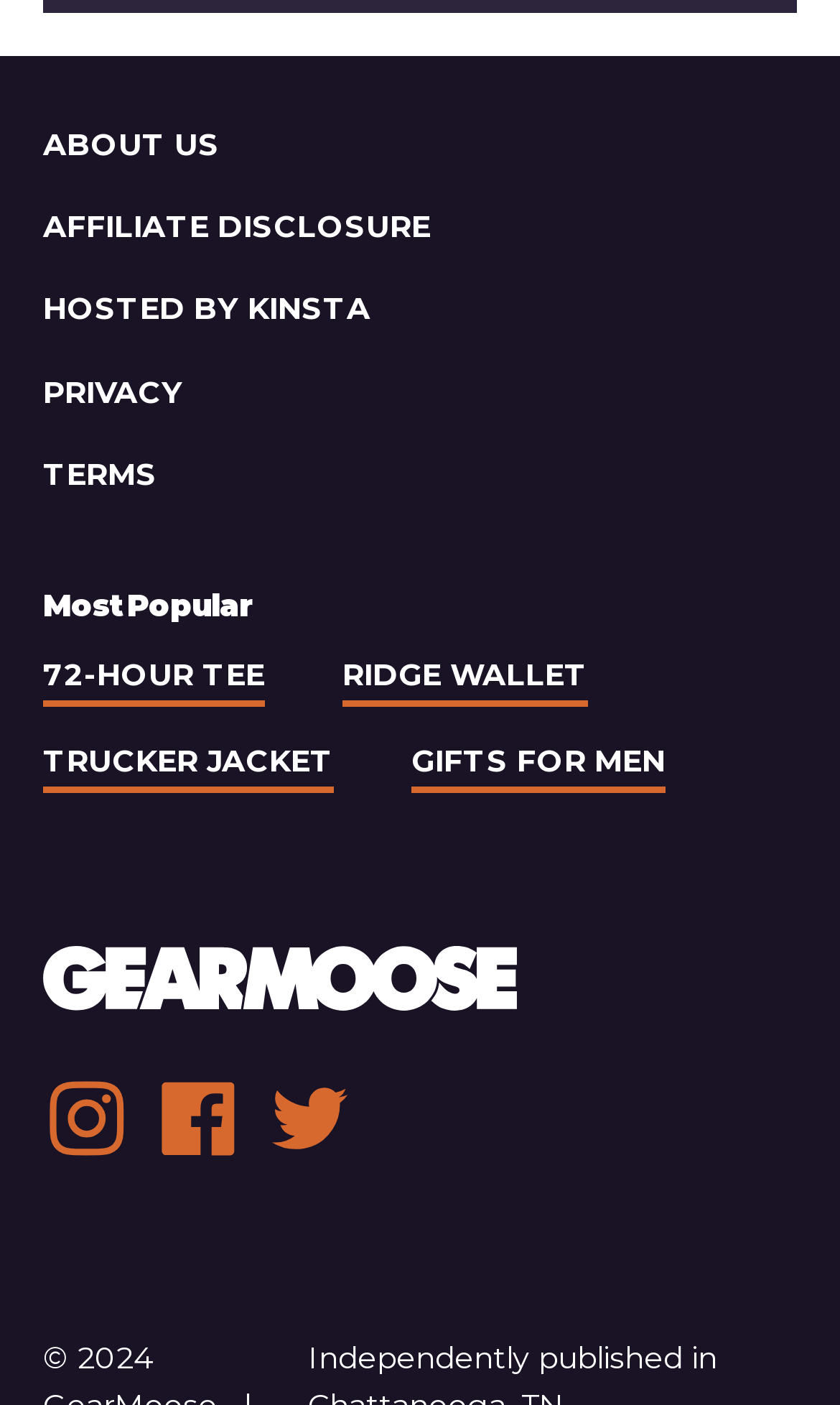Show the bounding box coordinates of the element that should be clicked to complete the task: "Visit Instagram".

[0.051, 0.765, 0.154, 0.826]